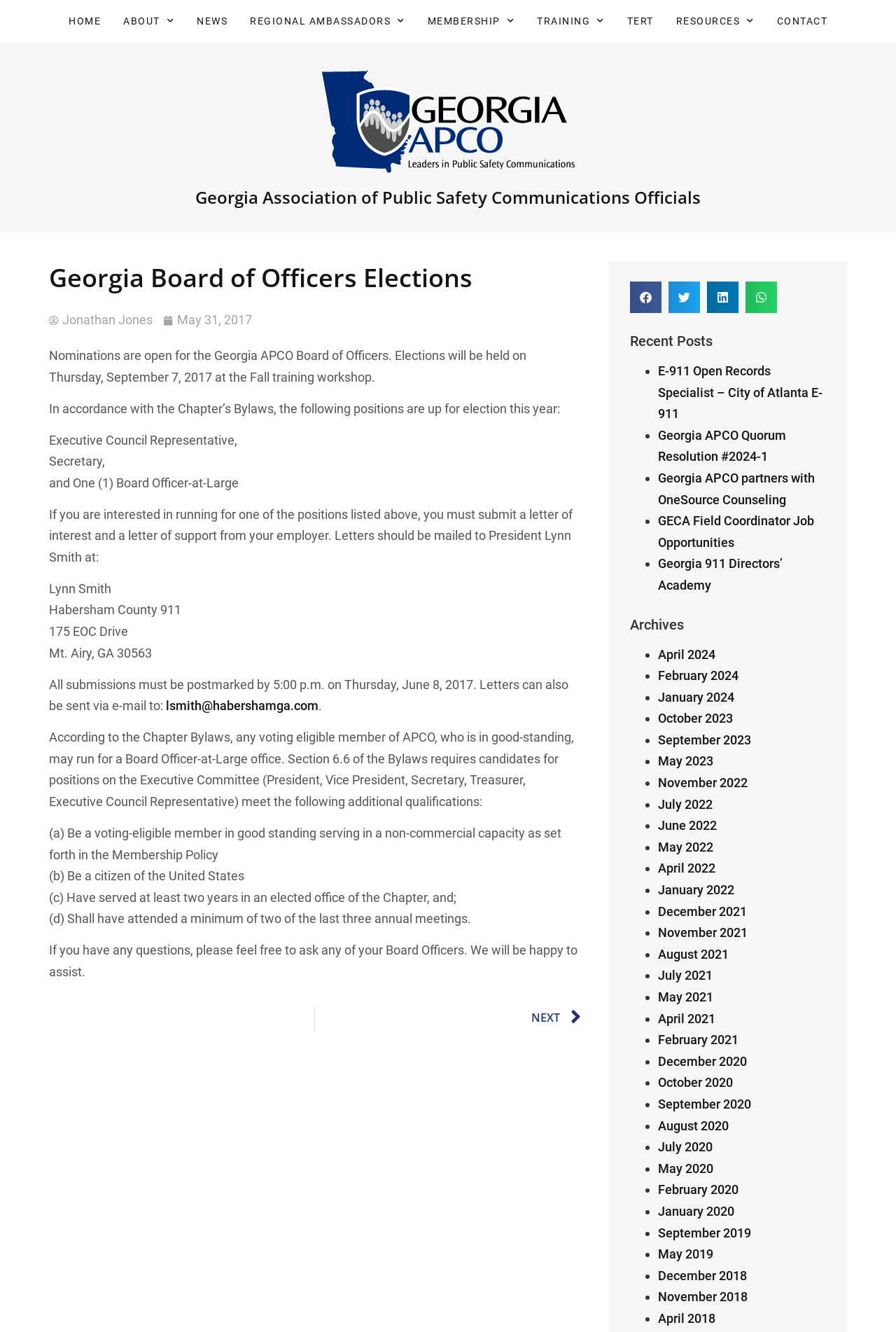Identify the bounding box of the UI element that matches this description: "GECA Field Coordinator Job Opportunities".

[0.734, 0.385, 0.909, 0.413]